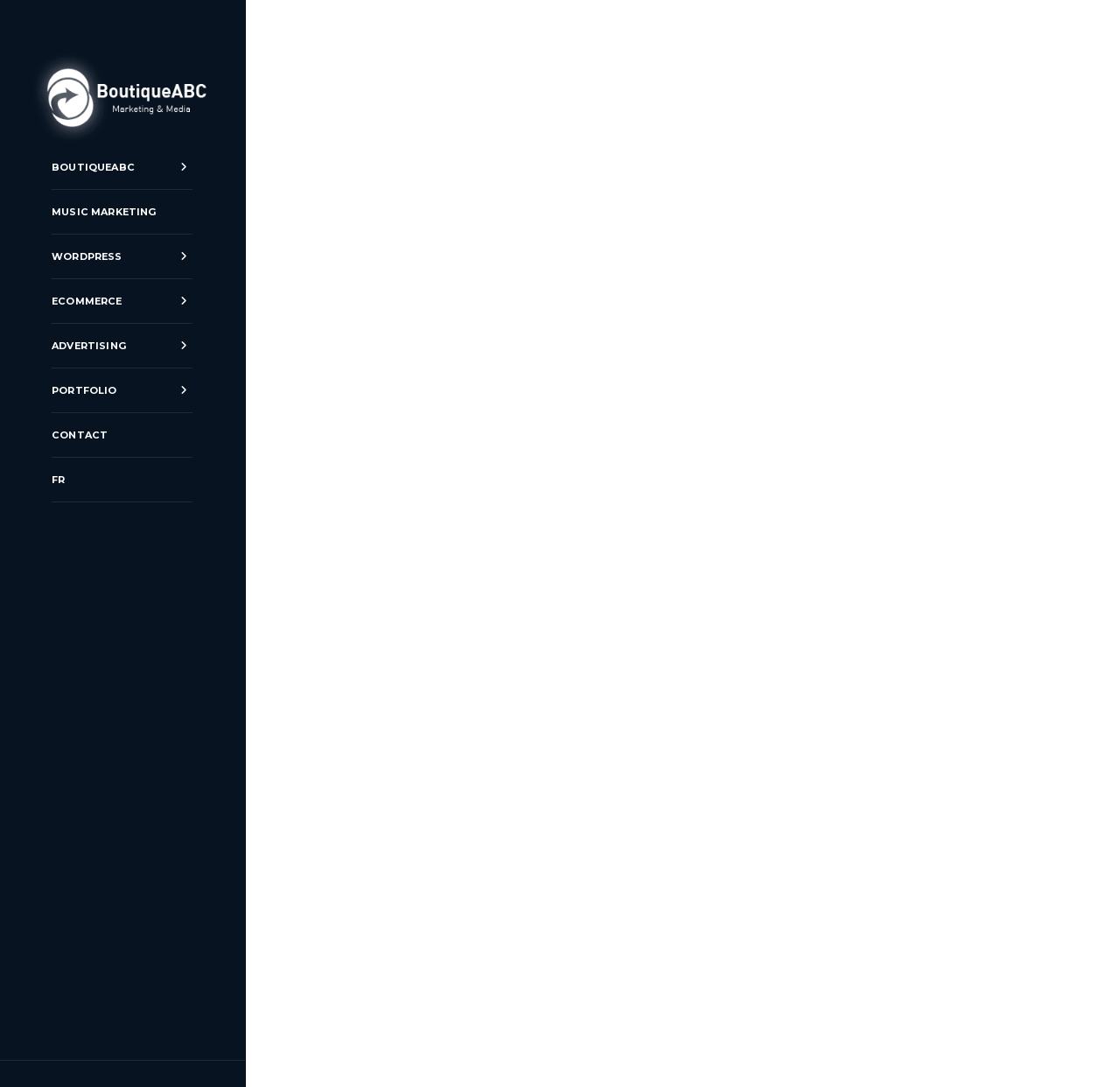Answer succinctly with a single word or phrase:
How many main navigation links are there?

6